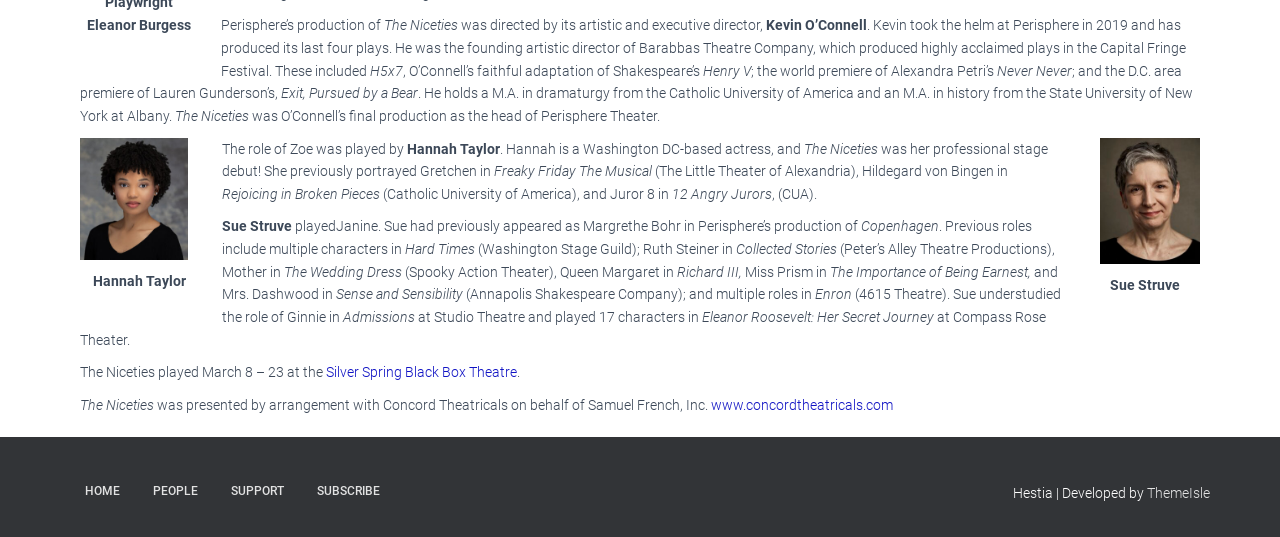Who played the role of Janine?
Give a detailed and exhaustive answer to the question.

The answer can be found in the text 'Sue Struve played Janine.' which indicates that Sue Struve played the role of Janine.